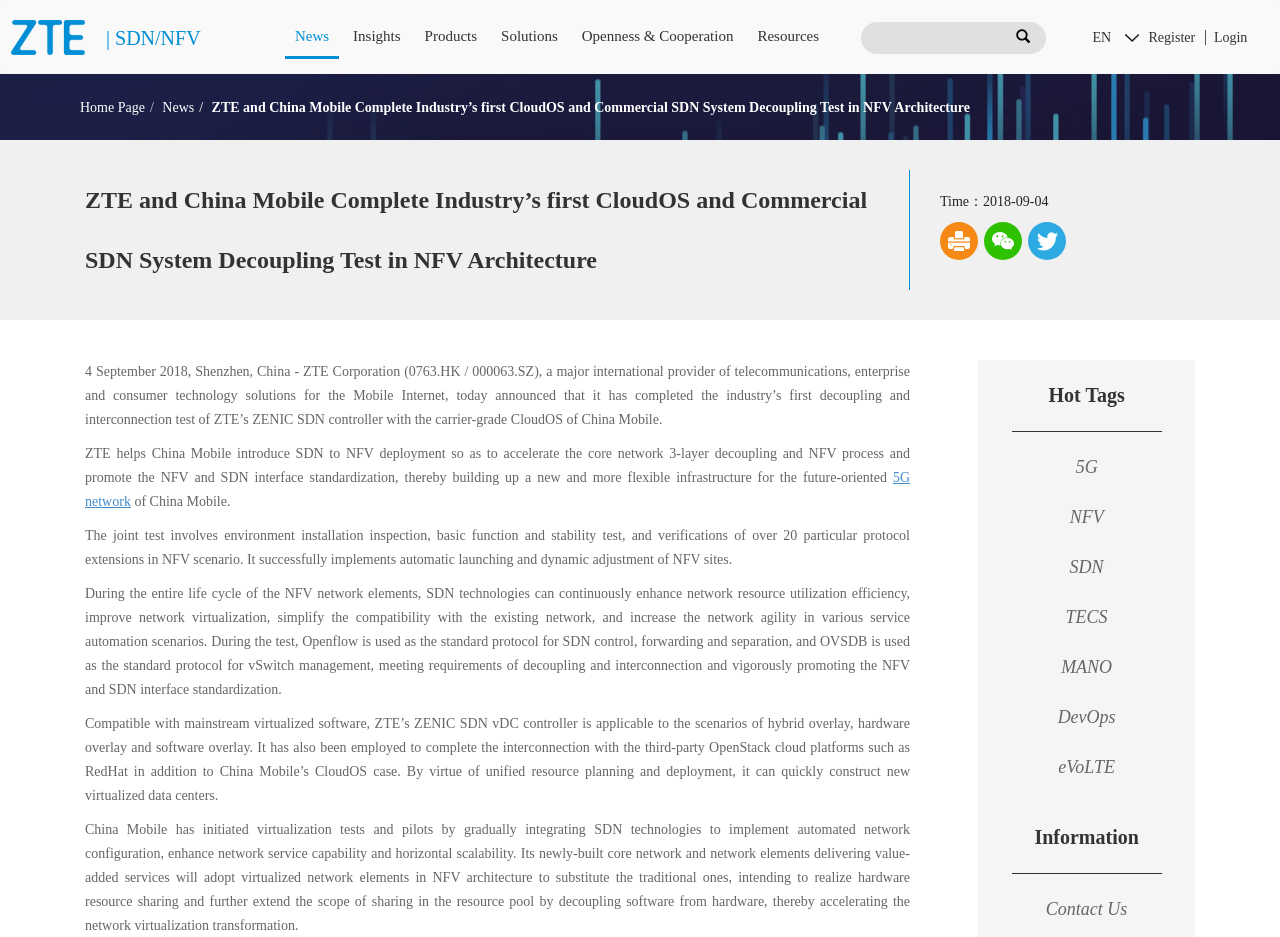Identify the bounding box for the UI element described as: "parent_node: |". The coordinates should be four float numbers between 0 and 1, i.e., [left, top, right, bottom].

[0.009, 0.021, 0.071, 0.059]